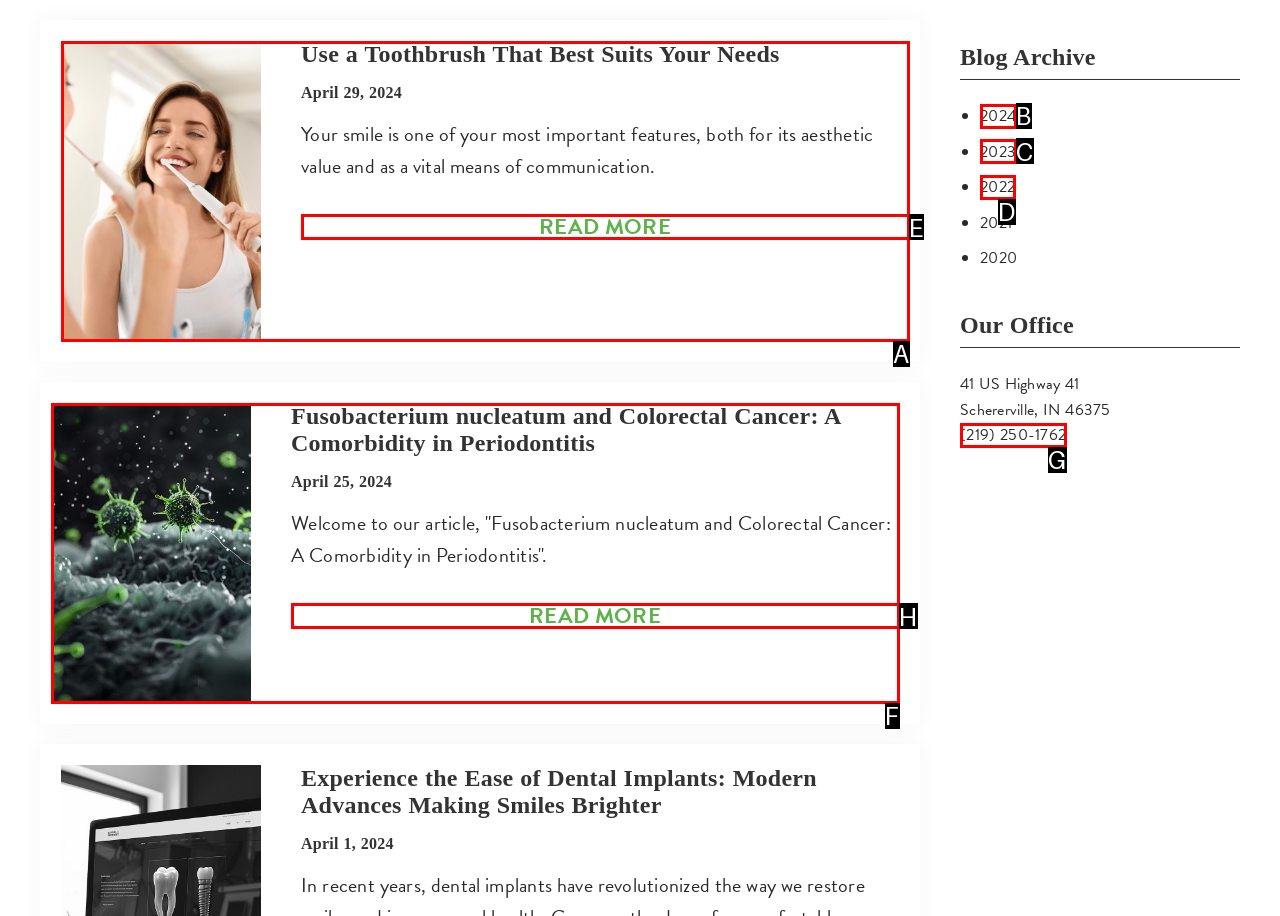Which UI element matches this description: 2023?
Reply with the letter of the correct option directly.

C